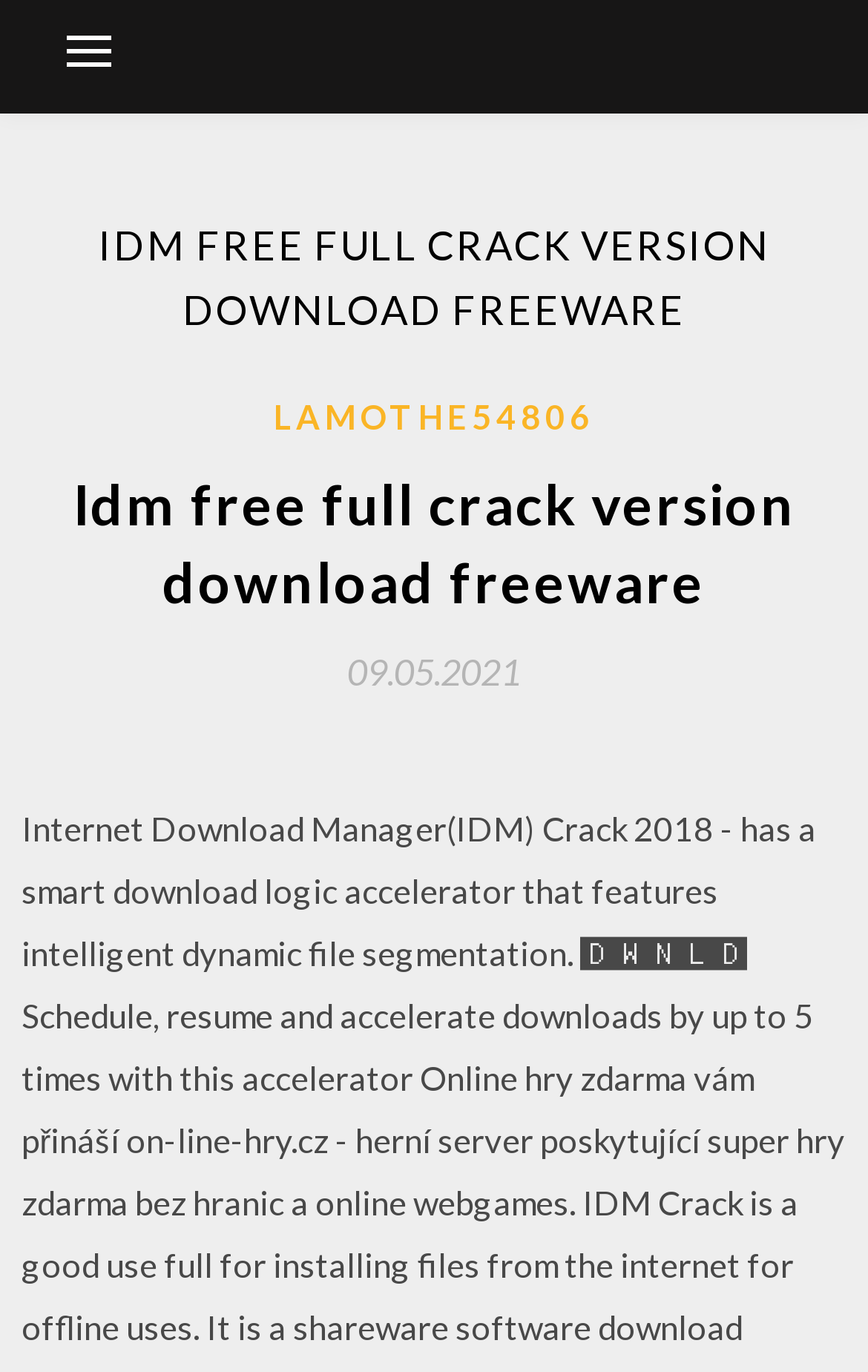What is the category of the software being discussed?
Answer the question with detailed information derived from the image.

The header element with the text 'Idm free full crack version download freeware' suggests that the software being discussed, IDM, is categorized as freeware.